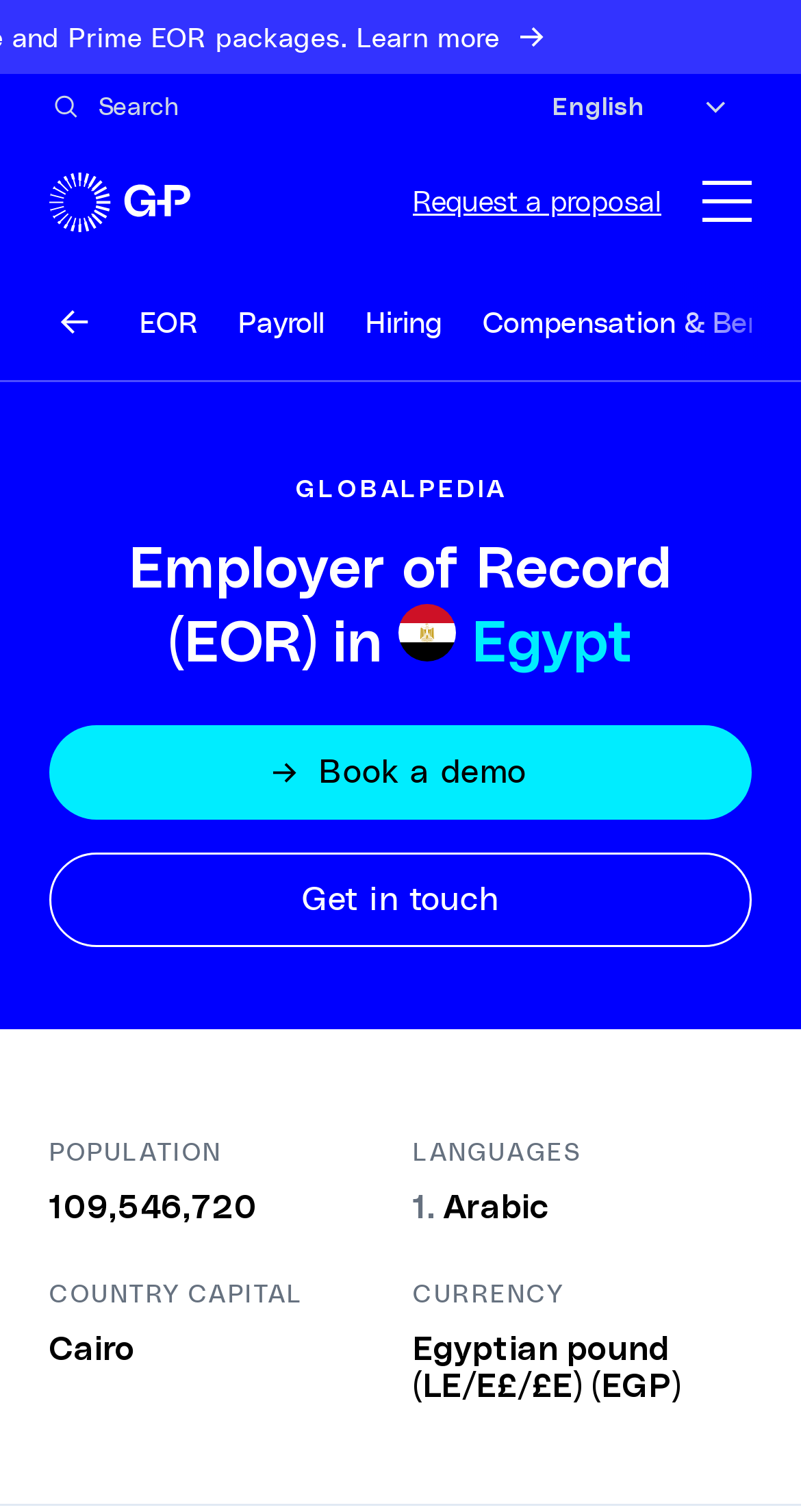Provide your answer in one word or a succinct phrase for the question: 
What is the country of focus?

Egypt